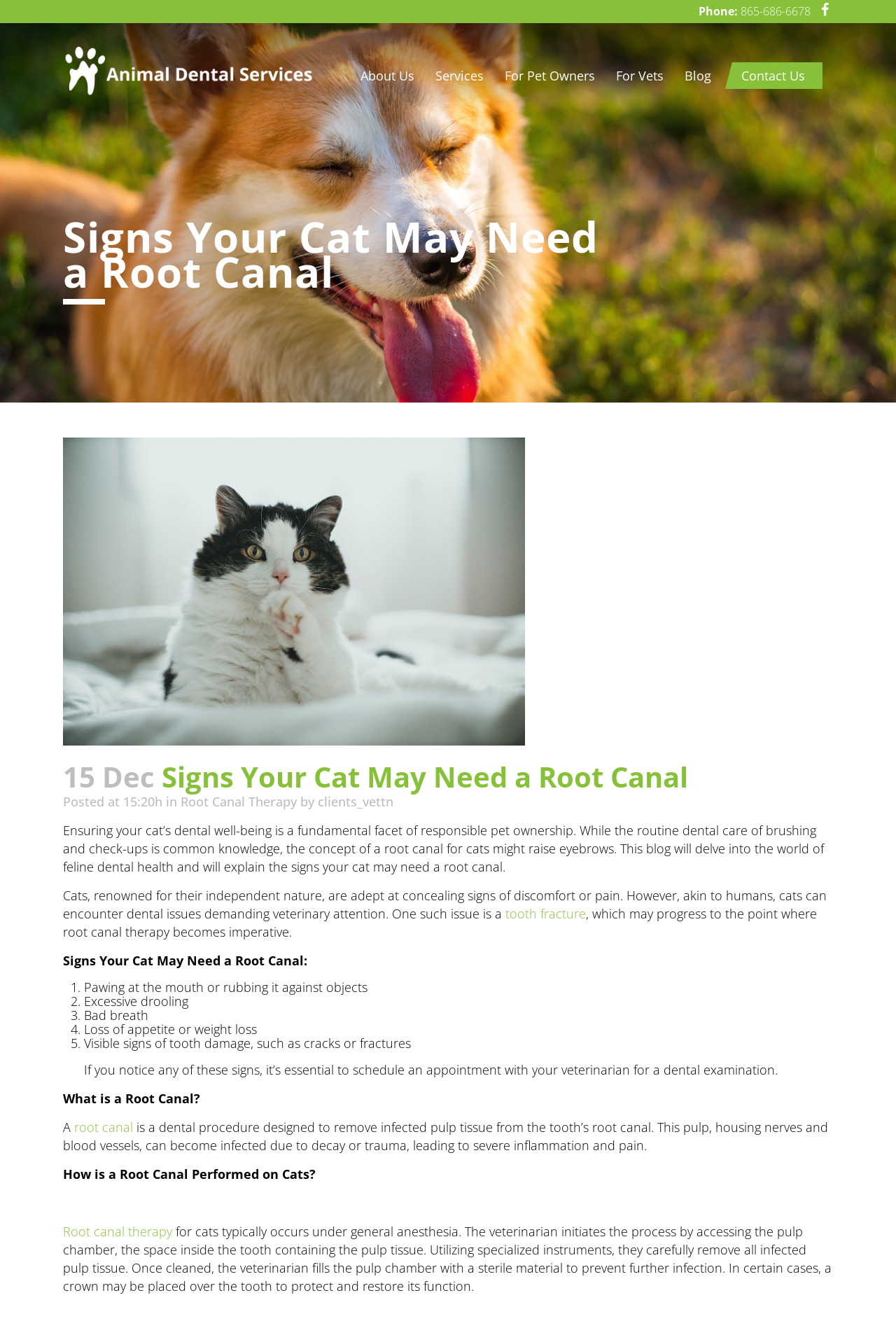Highlight the bounding box coordinates of the element you need to click to perform the following instruction: "Contact the veterinary service."

[0.805, 0.017, 0.93, 0.096]